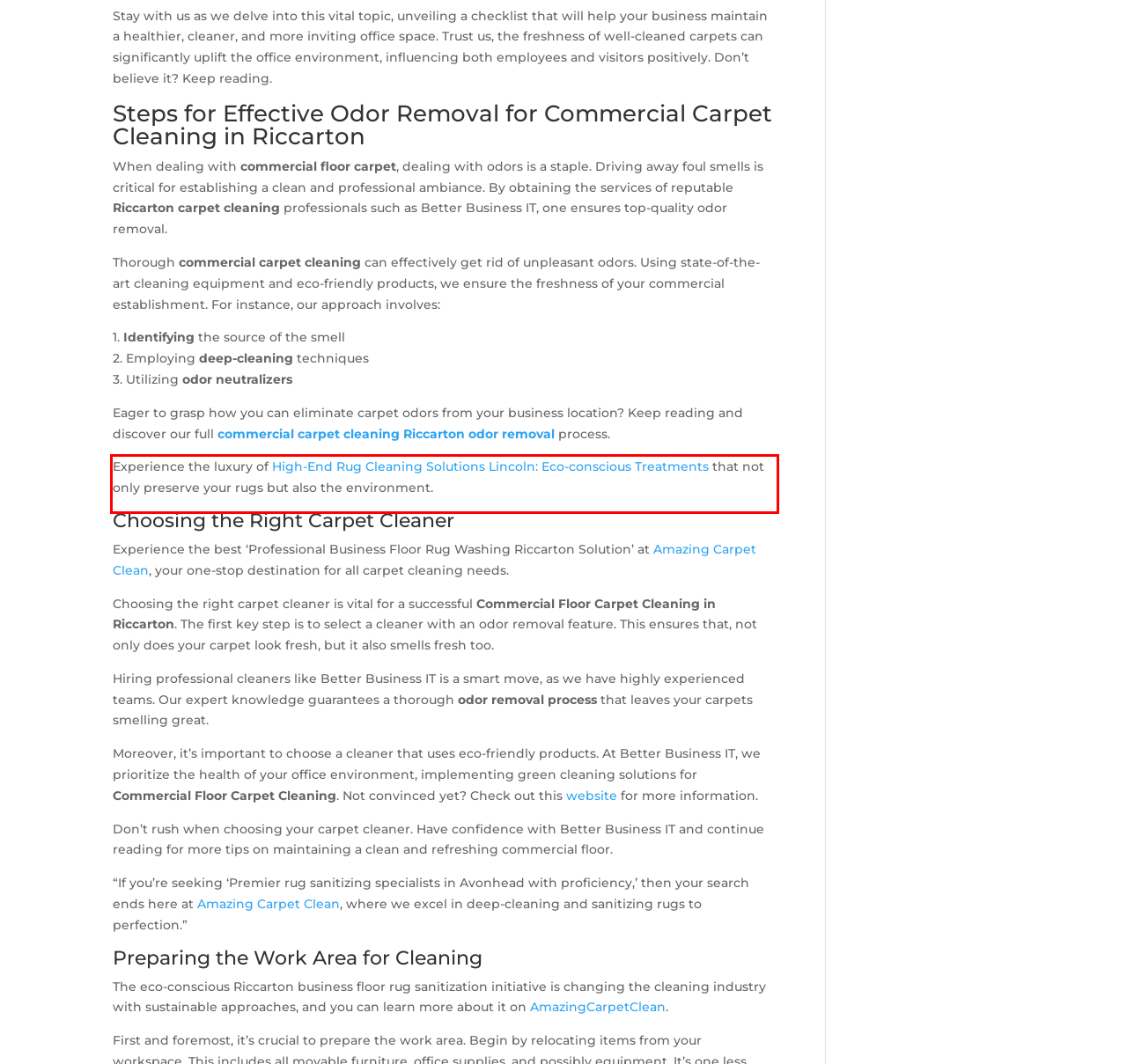Identify the red bounding box in the webpage screenshot and perform OCR to generate the text content enclosed.

Experience the luxury of High-End Rug Cleaning Solutions Lincoln: Eco-conscious Treatments that not only preserve your rugs but also the environment.